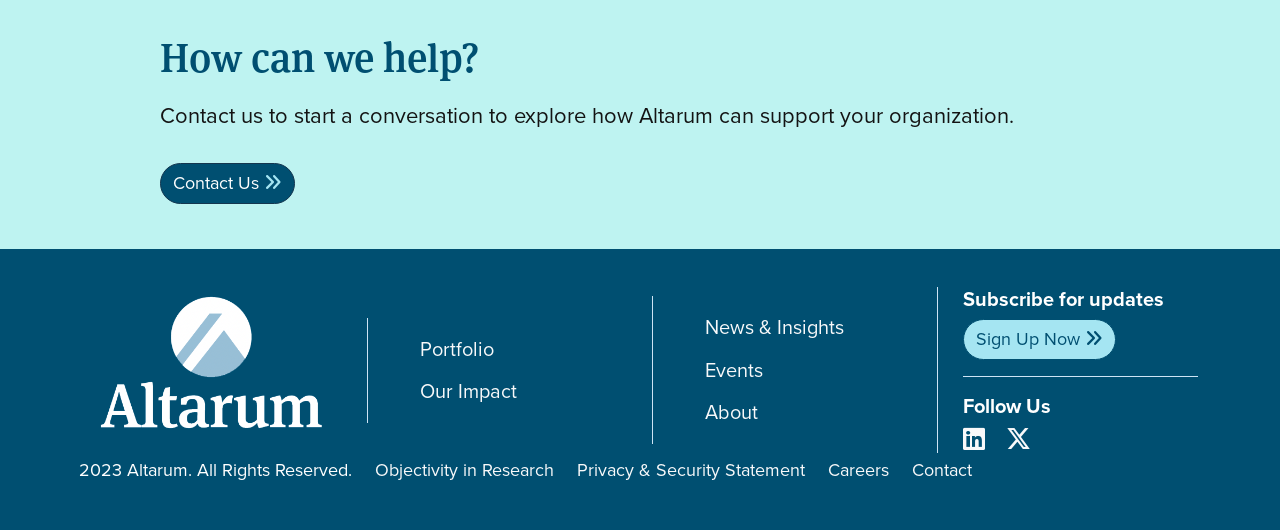What are the social media platforms that the webpage allows users to follow?
Please provide a detailed and comprehensive answer to the question.

The webpage has two link elements with bounding box coordinates [0.752, 0.784, 0.786, 0.873] and [0.786, 0.784, 0.817, 0.873] which are described as '' and '' respectively. These are likely social media platform icons, suggesting that the webpage allows users to follow the organization on two social media platforms.